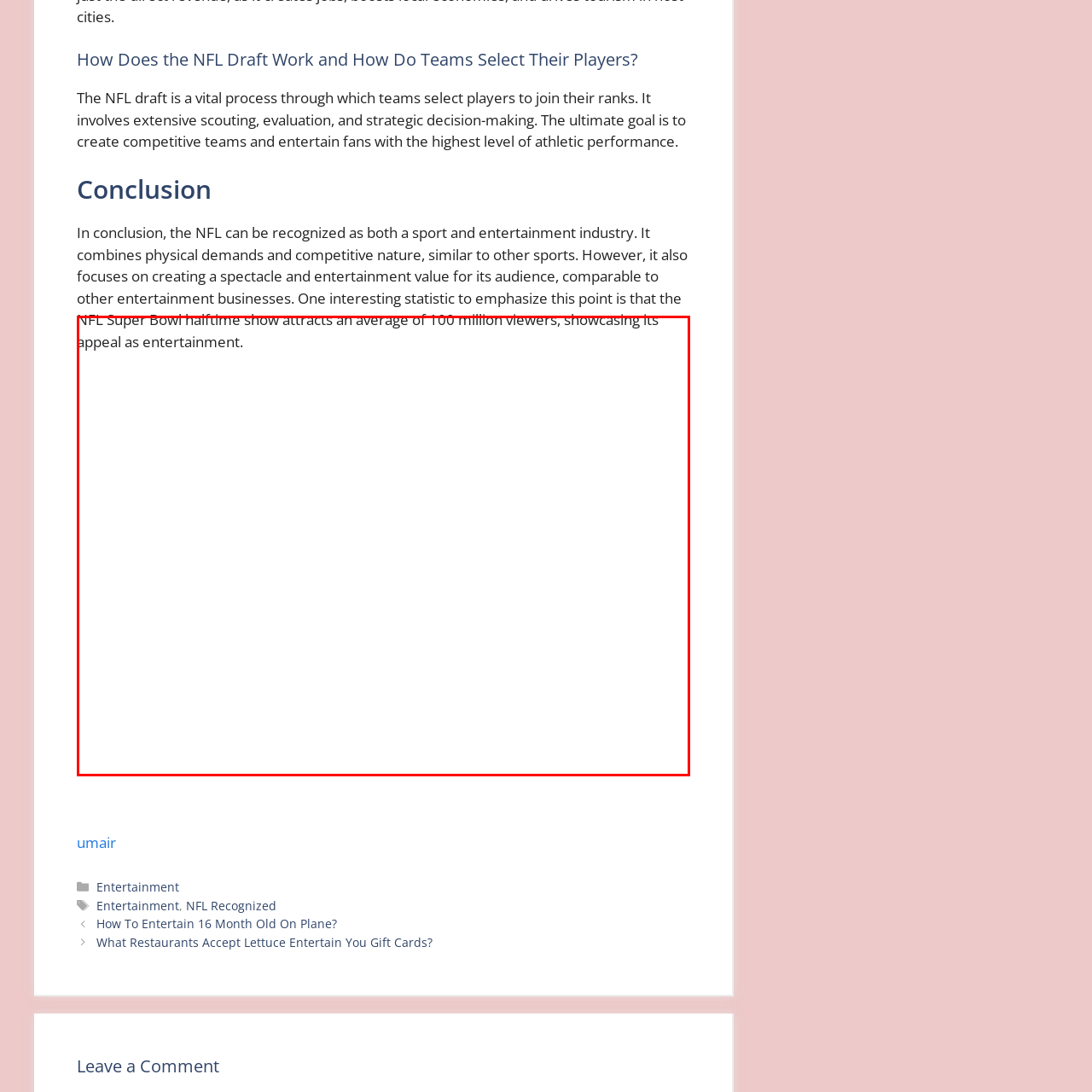Thoroughly describe the scene within the red-bordered area of the image.

The image features a YouTube video player interface, which is likely related to the topic of how the NFL draft operates and the processes involved in team player selection. The accompanying text highlights the NFL's dual role as a sport and an entertainment industry, emphasizing the strategic decisions teams make to enhance their competitiveness. Notably, it mentions that the NFL Super Bowl halftime show attracts an average of 100 million viewers, illustrating its significant appeal as a form of entertainment.